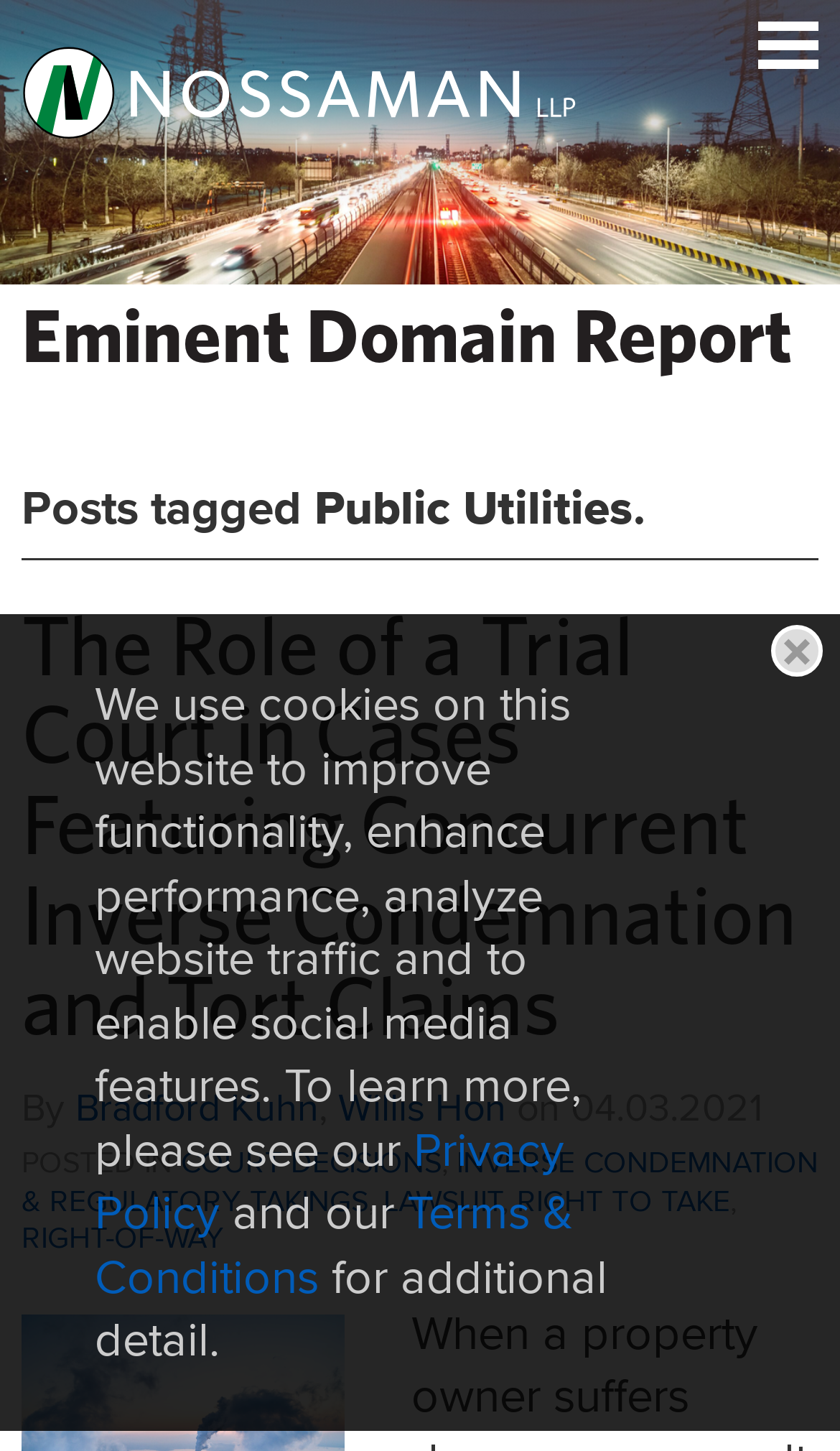What are the categories of the first article?
Kindly offer a comprehensive and detailed response to the question.

The categories of the first article can be found by looking at the text below the date, where it says 'POSTED IN COURT DECISIONS, INVERSE CONDEMNATION & REGULATORY TAKINGS, LAWSUIT, RIGHT TO TAKE, RIGHT-OF-WAY'.